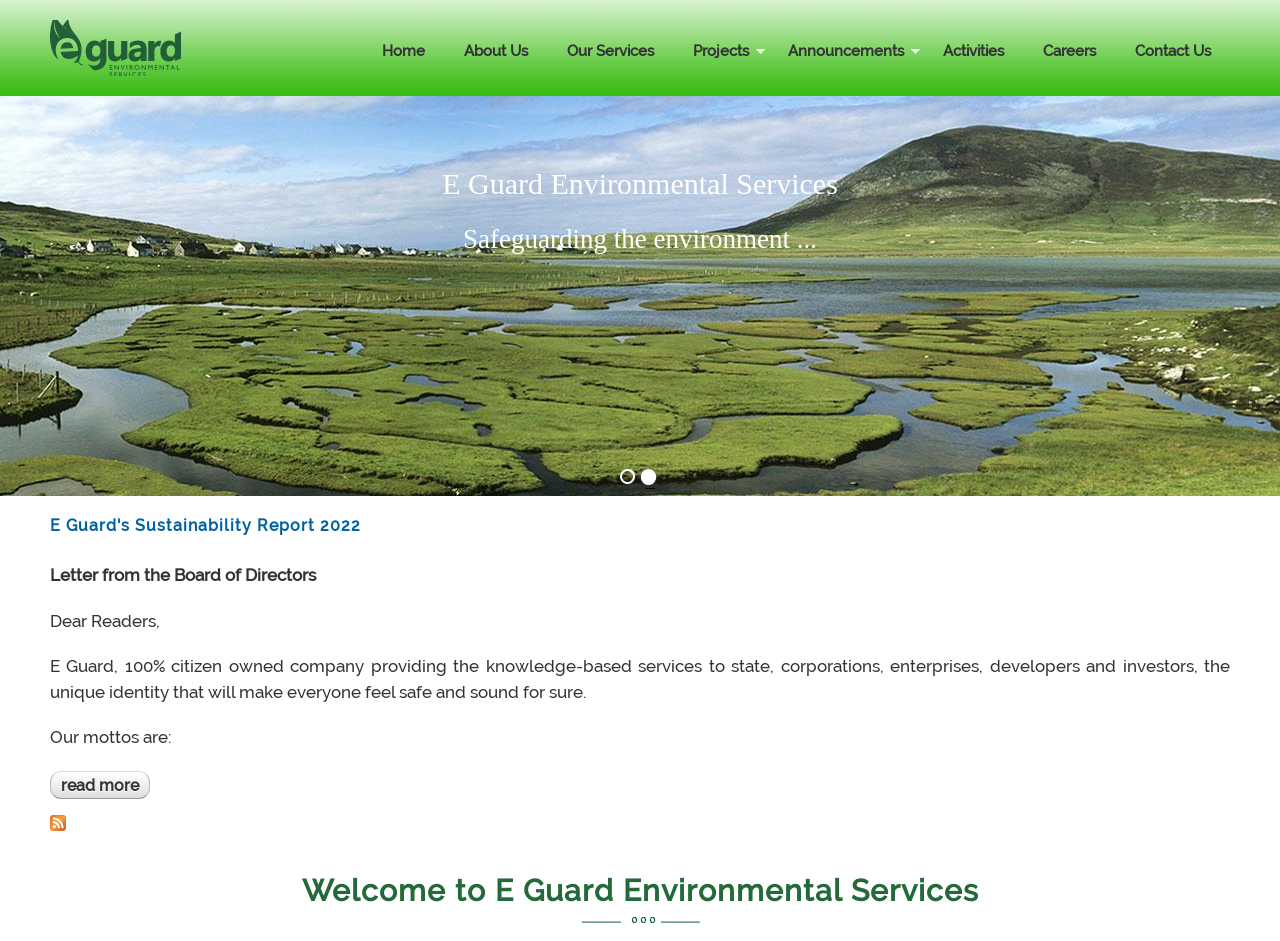Kindly determine the bounding box coordinates for the clickable area to achieve the given instruction: "View E Guard Environmental Services".

[0.345, 0.177, 0.655, 0.213]